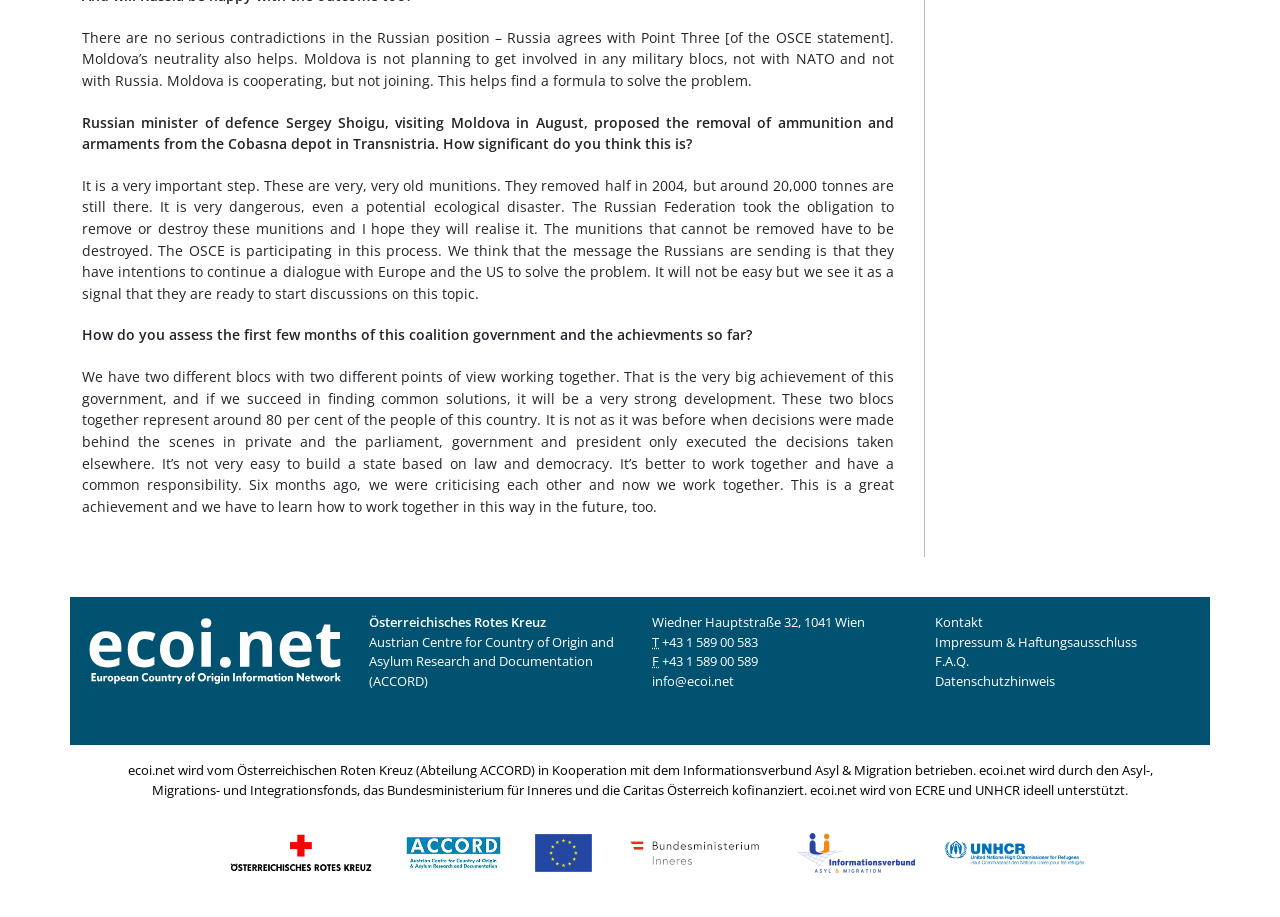What is the achievement of the coalition government?
Utilize the information in the image to give a detailed answer to the question.

The achievement of the coalition government is that two different blocs with different points of view are working together, representing around 80% of the people of the country, and finding common solutions.